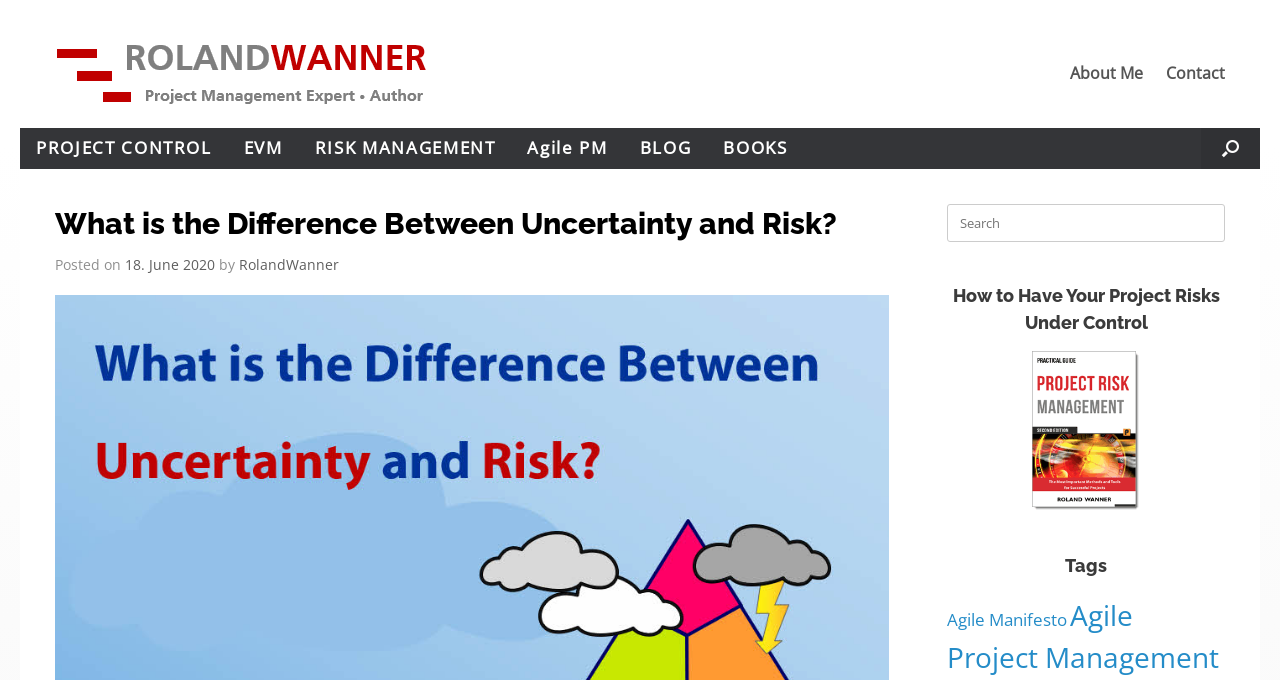Find the bounding box coordinates of the element to click in order to complete the given instruction: "Search for something."

[0.74, 0.299, 0.957, 0.355]